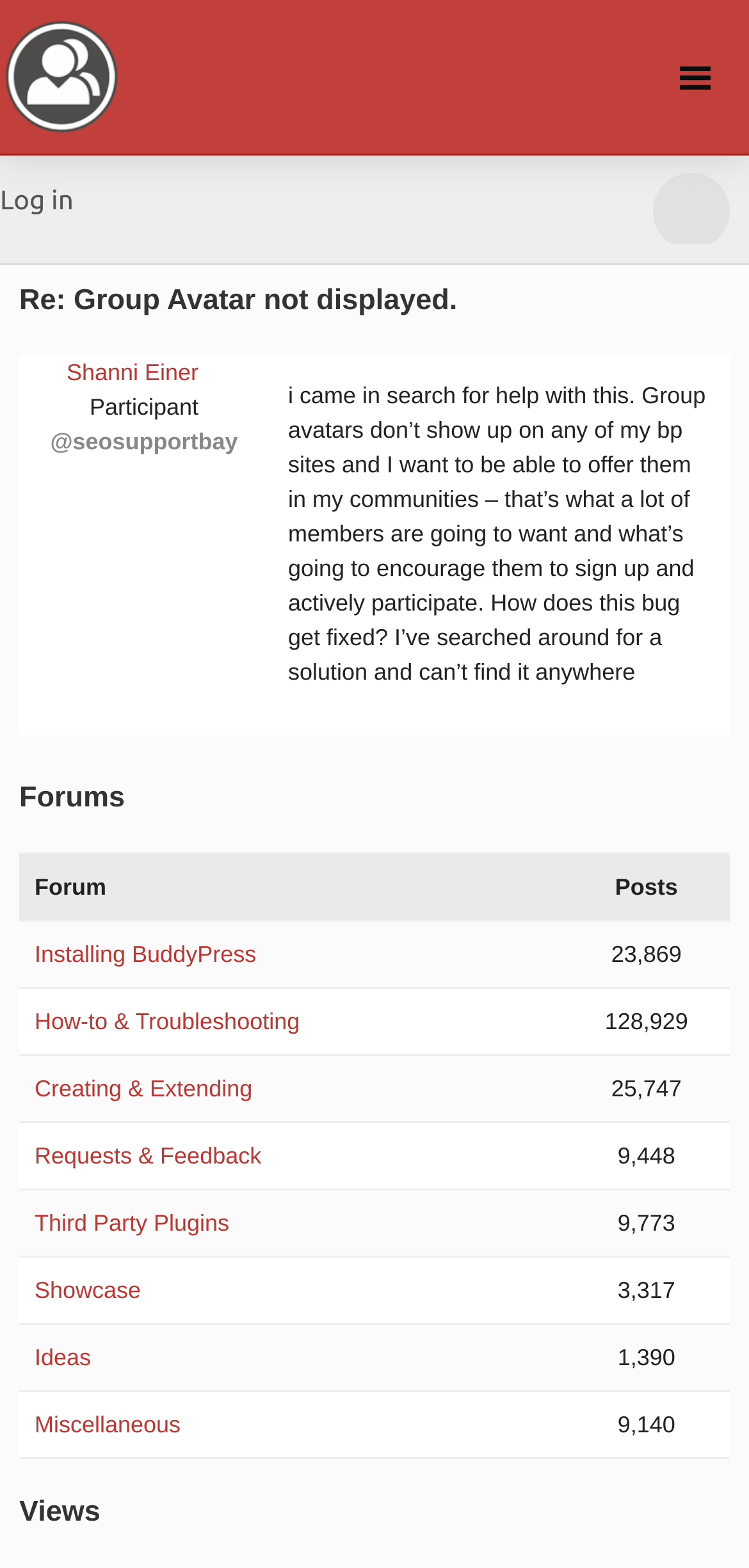What are the different categories in the forum?
Please provide a comprehensive answer based on the visual information in the image.

I observed two heading elements, 'Forums' and 'Views', which suggest that these are the different categories or sections in the forum.